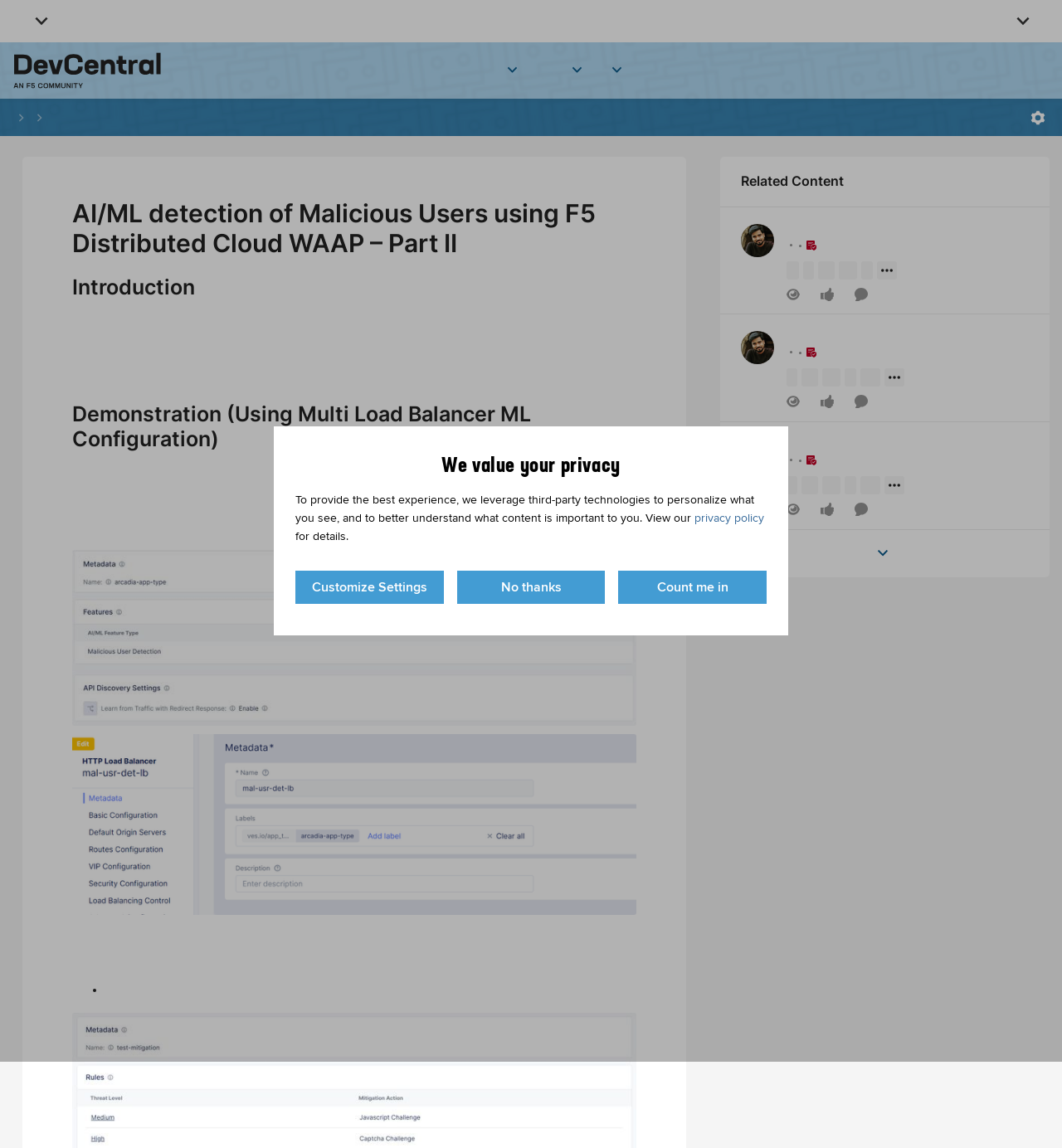What is the text of the first link in the navigation menu?
Answer with a single word or phrase, using the screenshot for reference.

Forums